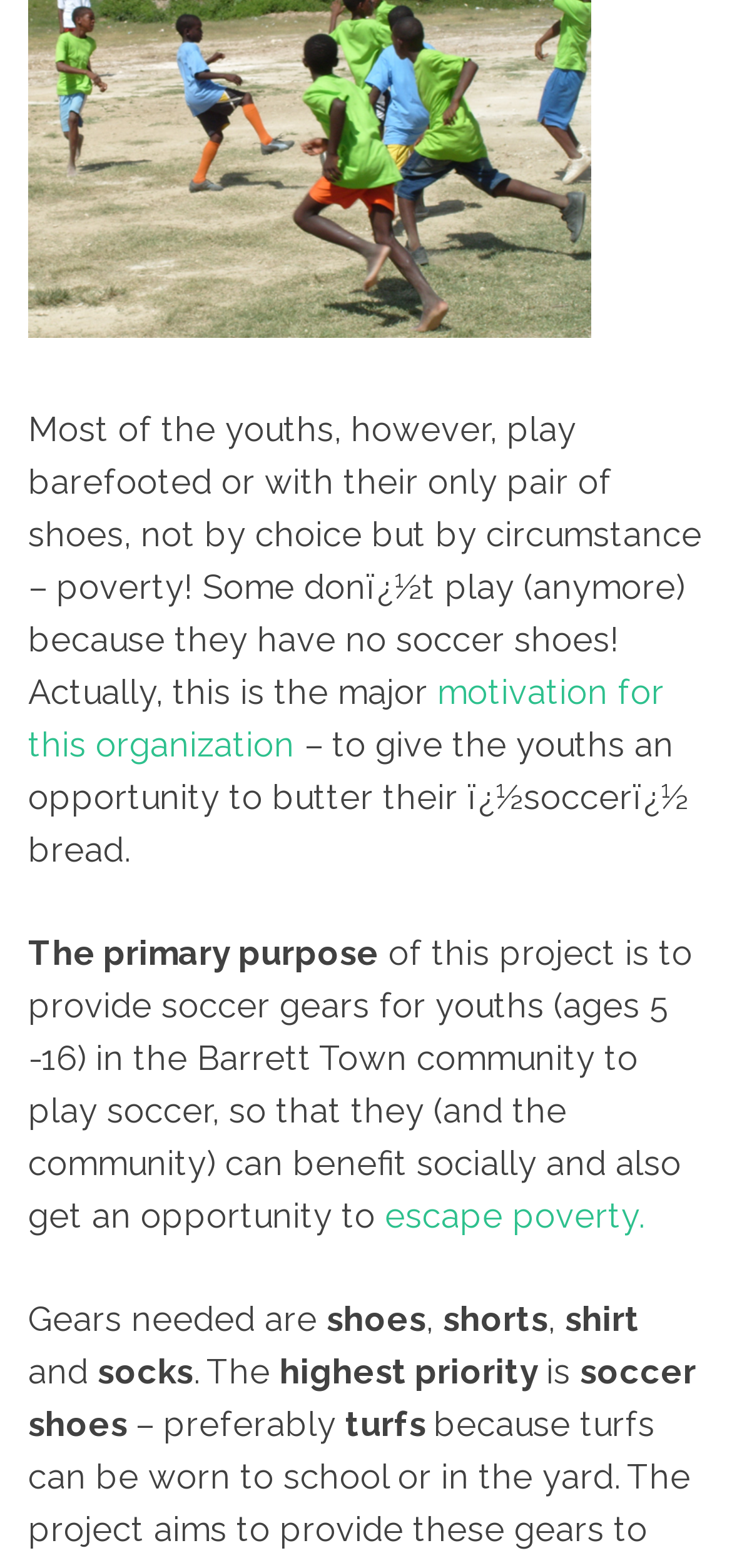Give a succinct answer to this question in a single word or phrase: 
What is the highest priority gear needed?

Soccer shoes